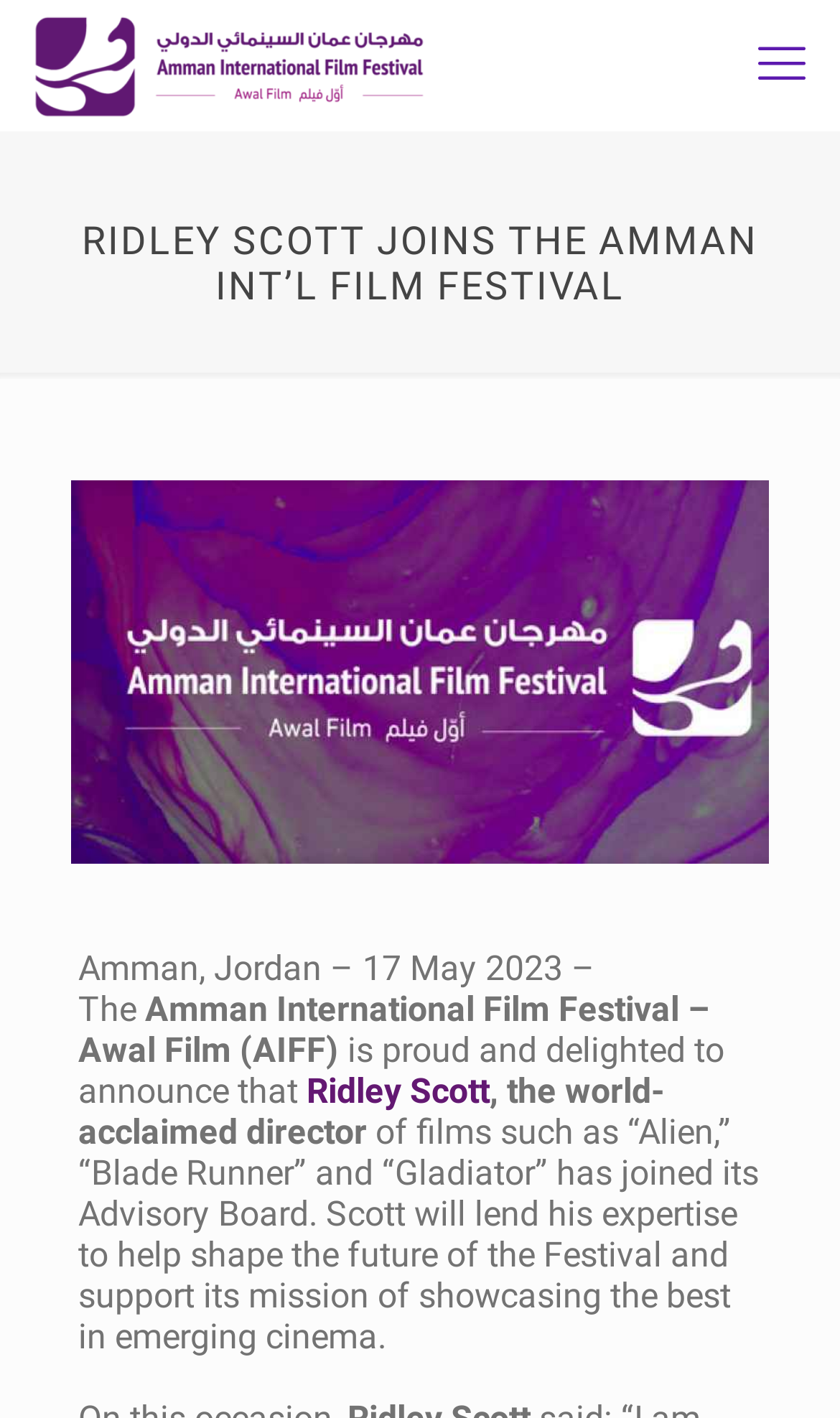Based on the image, provide a detailed and complete answer to the question: 
What is Ridley Scott's profession?

The webpage describes Ridley Scott as the world-acclaimed director of films such as 'Alien,' 'Blade Runner,' and 'Gladiator,' indicating that his profession is a director.